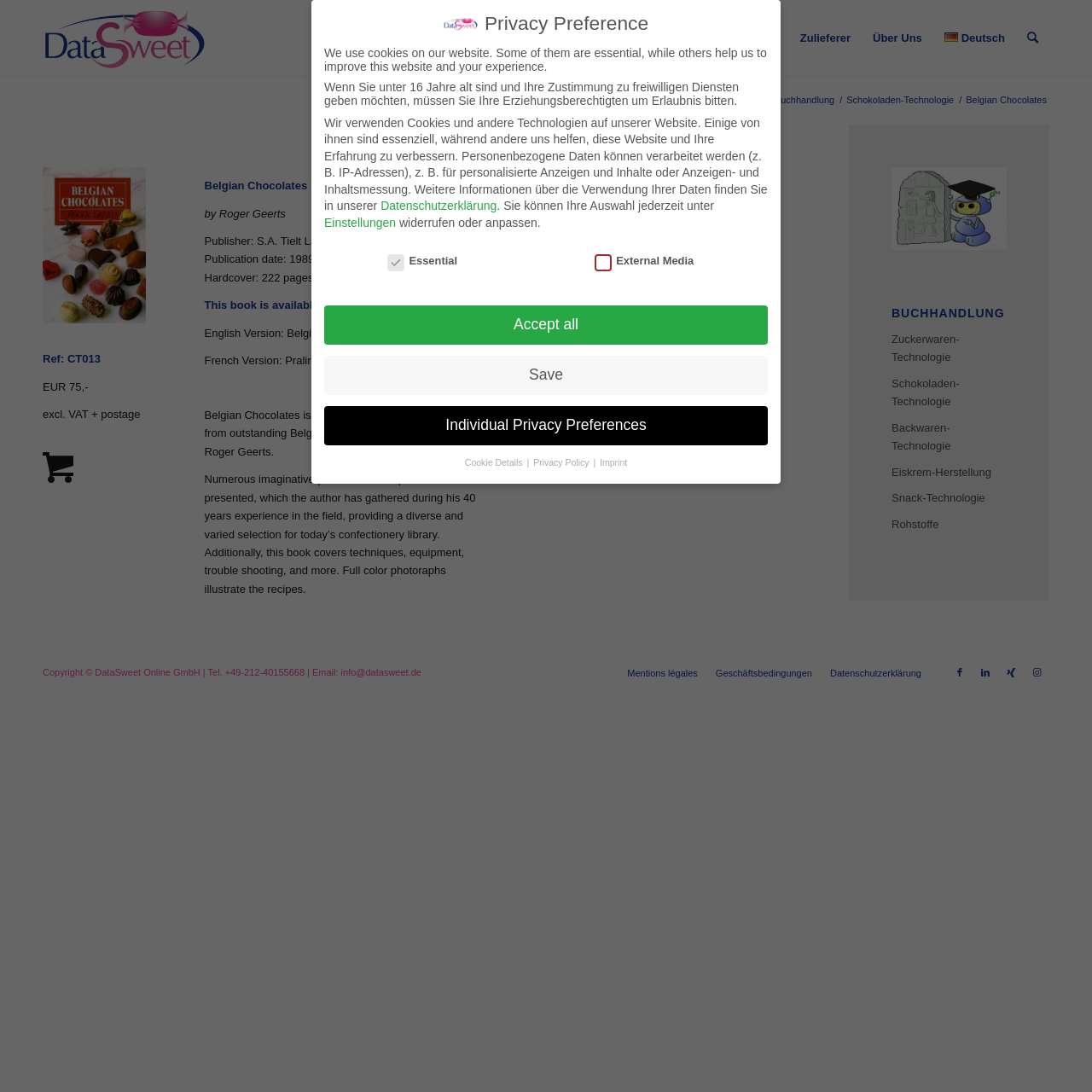Utilize the information from the image to answer the question in detail:
What is the language of the book?

The answer can be found in the main content section of the webpage, where it is mentioned that the book is available in English and French versions.